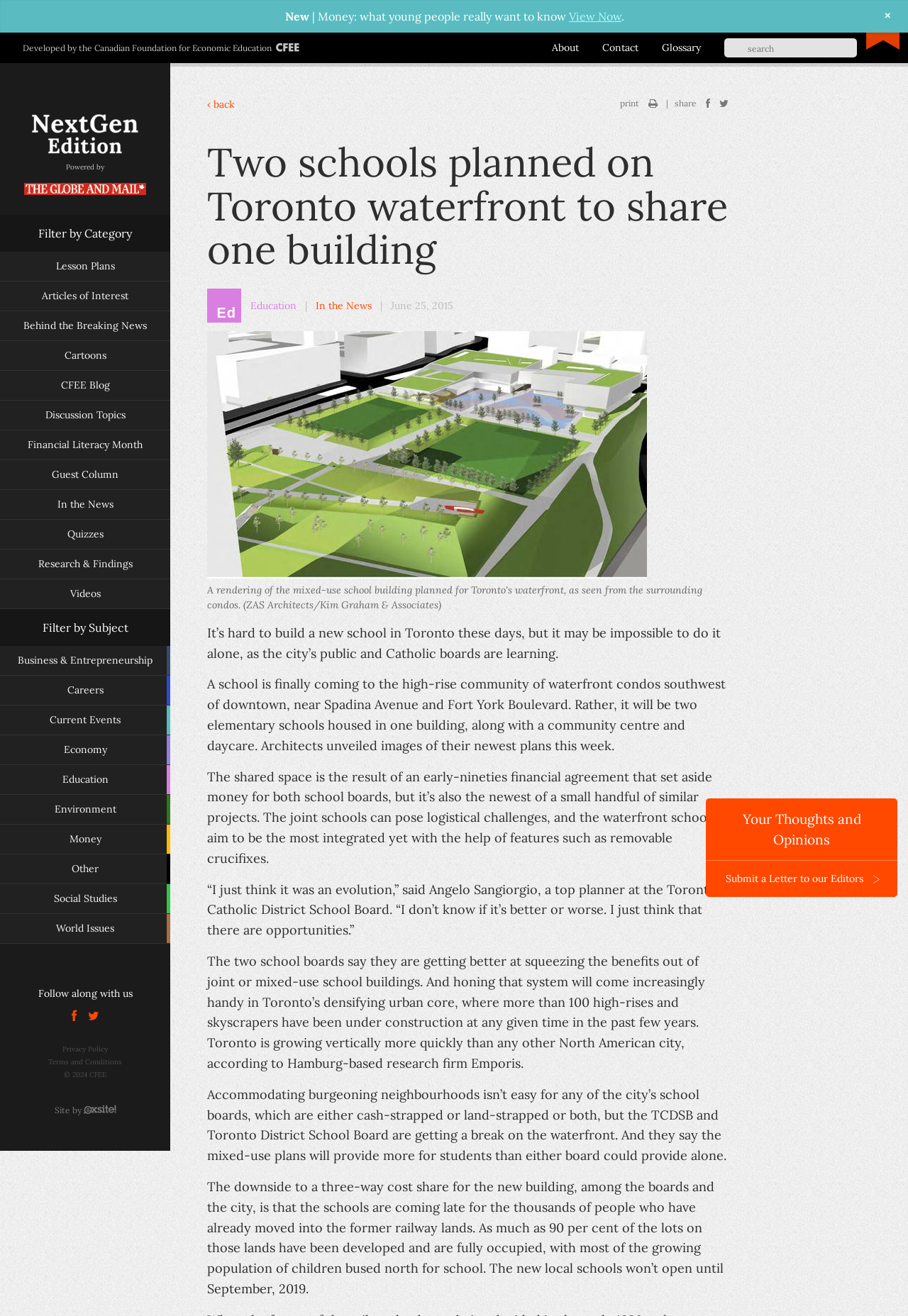Create a detailed narrative of the webpage’s visual and textual elements.

This webpage is about an article discussing the plan to build two schools on Toronto's waterfront, sharing one building. The article's title, "Two schools planned on Toronto waterfront to share one building," is prominently displayed at the top of the page.

At the top left corner, there is a "New" label, followed by a link "View Now" and a period. To the right, there is a "×" symbol. Below these elements, there is a logo and a link to the Canadian Foundation for Economic Education.

On the top right side, there is a search box with a placeholder text "search." Below it, there are links to "About," "Contact," and "Glossary." Next to these links, there is a logo of the NextGen Edition, and below it, a "Powered by" label with a Globe and Mail logo.

The main content of the page is divided into two sections. On the left side, there are filters by category and subject, with links to various topics such as "Lesson Plans," "Articles of Interest," and "Financial Literacy Month." On the right side, there is the article's content, which includes an image, headings, and paragraphs of text.

The article discusses how the Toronto public and Catholic school boards are working together to build two elementary schools in one building, along with a community center and daycare. The article quotes a planner from the Toronto Catholic District School Board, who mentions that this joint project is an evolution and presents opportunities.

At the bottom of the page, there is a footer section with links to "Privacy Policy," "Terms and Conditions," and "Site by." There is also a copyright notice, "© 2024 CFEE."